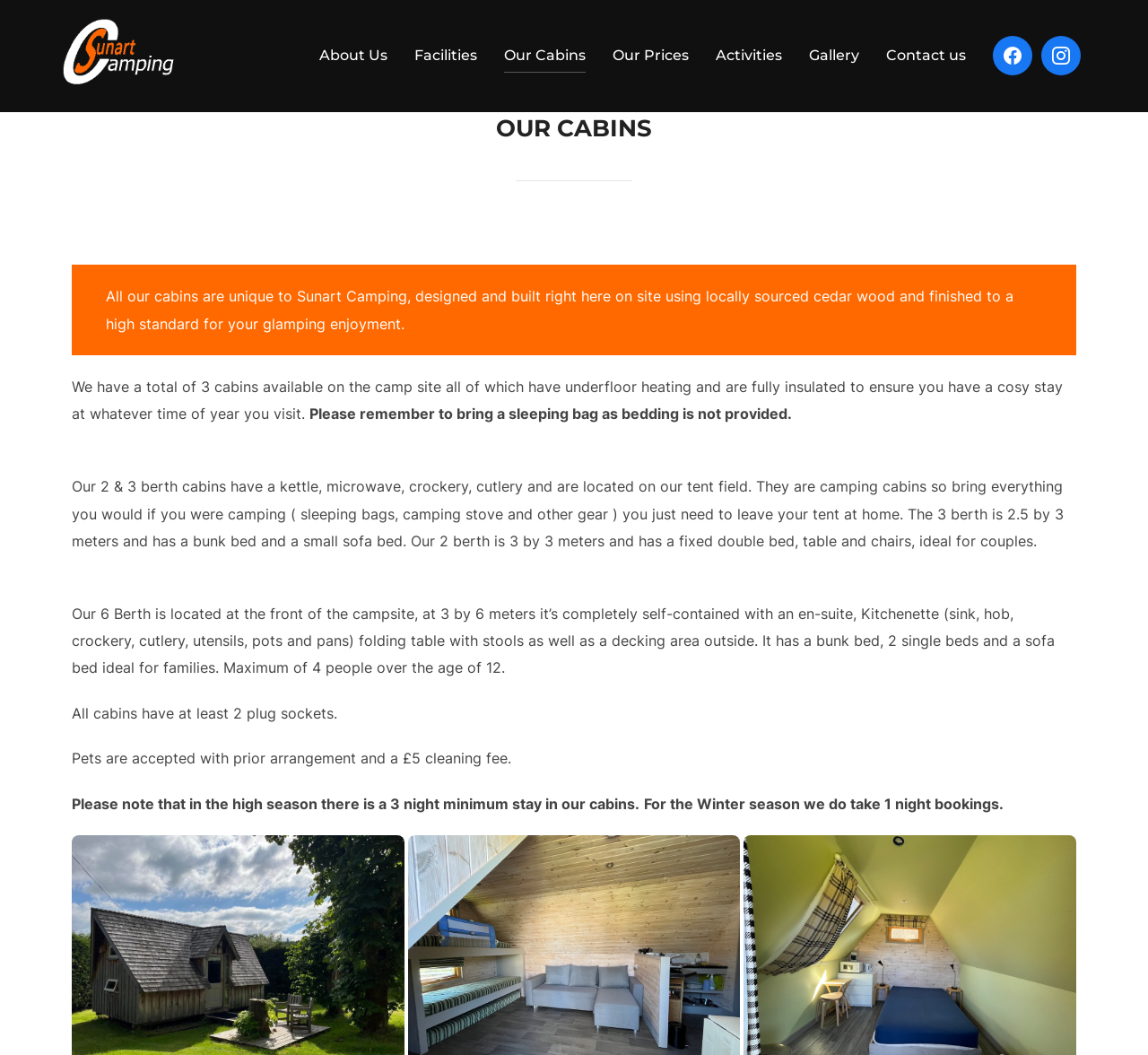Please specify the coordinates of the bounding box for the element that should be clicked to carry out this instruction: "Click on the 'Sunart Camping' logo". The coordinates must be four float numbers between 0 and 1, formatted as [left, top, right, bottom].

[0.055, 0.015, 0.157, 0.083]